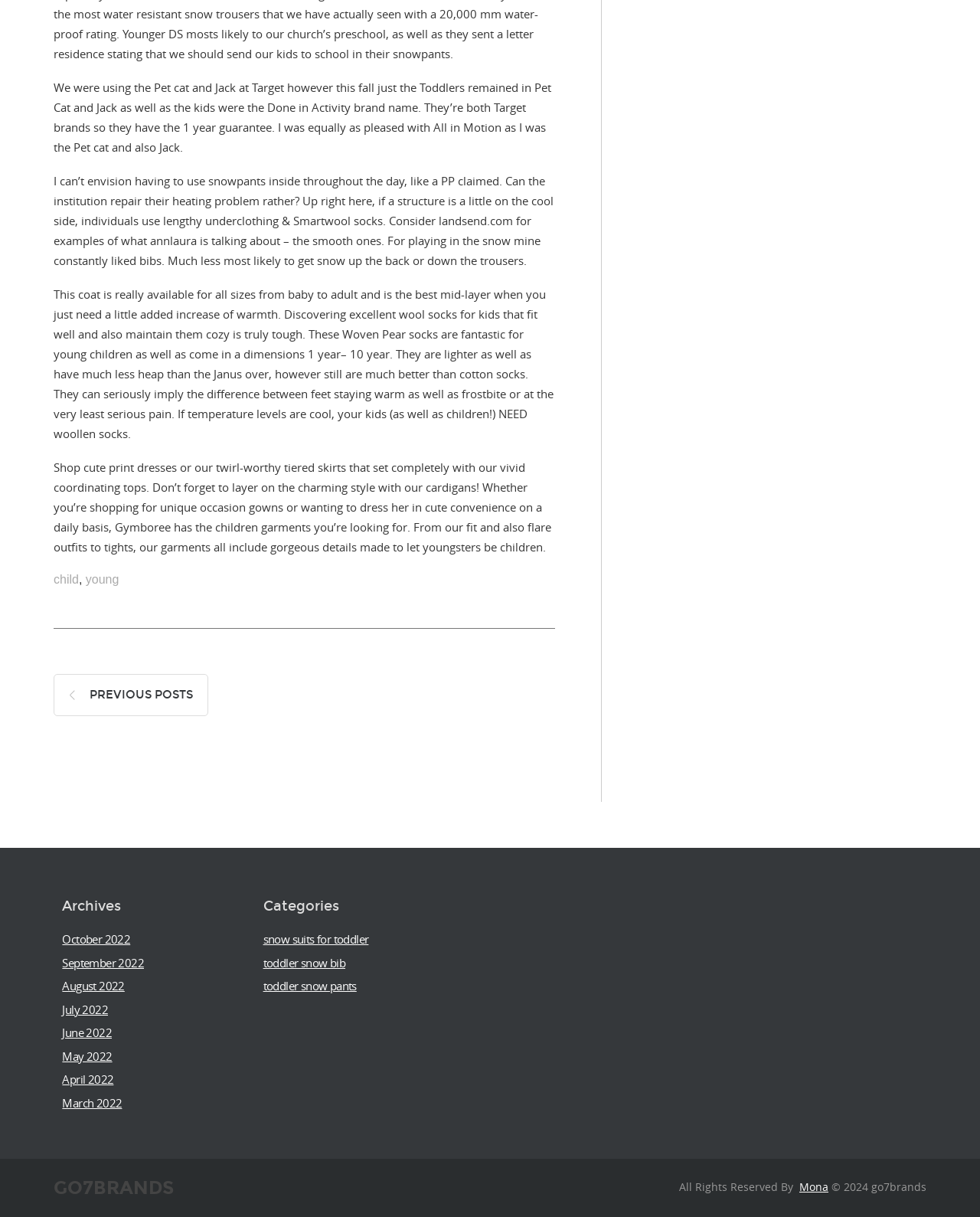Locate the bounding box coordinates of the clickable region necessary to complete the following instruction: "Click on 'young' link". Provide the coordinates in the format of four float numbers between 0 and 1, i.e., [left, top, right, bottom].

[0.087, 0.471, 0.121, 0.481]